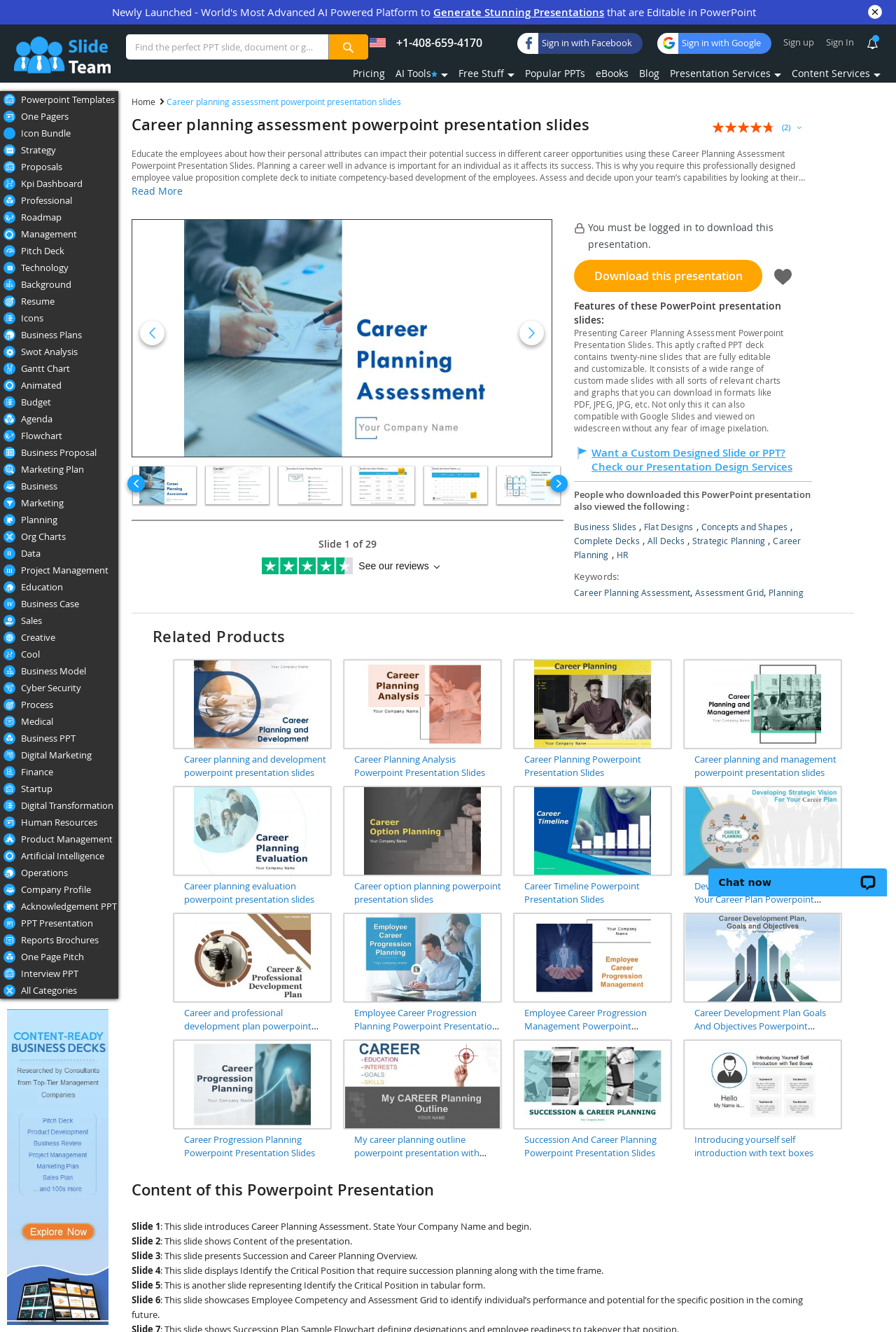Generate a comprehensive description of the webpage.

This webpage is a presentation template website, specifically focused on Career Planning Assessment PowerPoint Presentation Slides. At the top, there is a prominent link to "Generate Stunning Presentations" and a static text "that are Editable in PowerPoint". On the top right, there is a small "close" icon. Below this, there is a logo of "SlideTeam" with a link to the website.

On the top navigation bar, there are several links, including "Search", "Sign up", "Sign In", and a phone number "+1-408-659-4170". There are also social media login options, such as "Sign in with Facebook" and "Sign in with Google".

Below the navigation bar, there are several categories of presentation templates, including "Pricing", "AI Tools", "Free Stuff", "Popular PPTs", "eBooks", "Blog", "Presentation Services", and "Content Services". Each category has a link to a specific page.

On the left side of the page, there is a long list of links to various types of presentation templates, such as "Powerpoint Templates", "One Pagers", "Icon Bundle", "Strategy", and many others. These links are stacked vertically, taking up most of the left side of the page.

At the bottom of the page, there is a large banner with a link to "category-banner". This banner takes up the full width of the page.